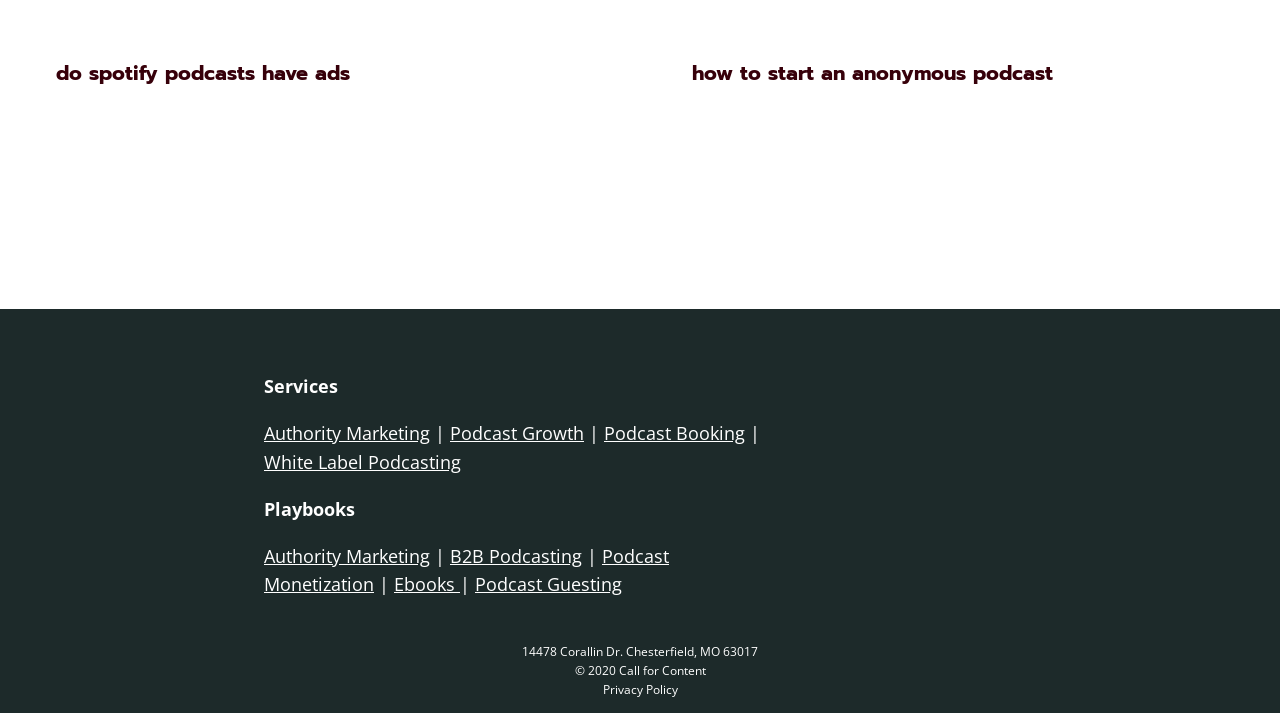Respond to the following query with just one word or a short phrase: 
What is the theme of the articles on this webpage?

Podcasting